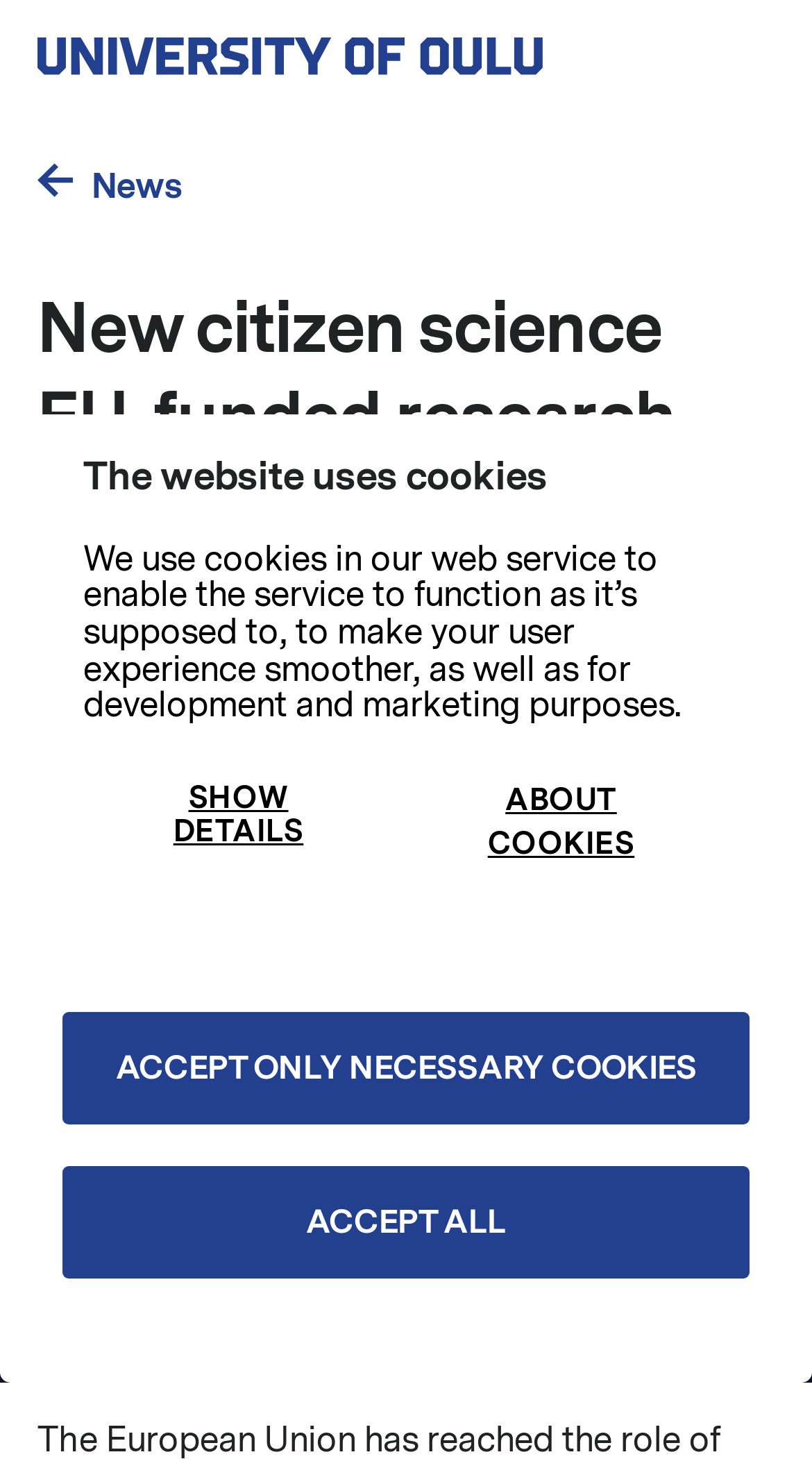Determine the bounding box coordinates of the region that needs to be clicked to achieve the task: "Open menu".

[0.756, 0.819, 0.954, 0.948]